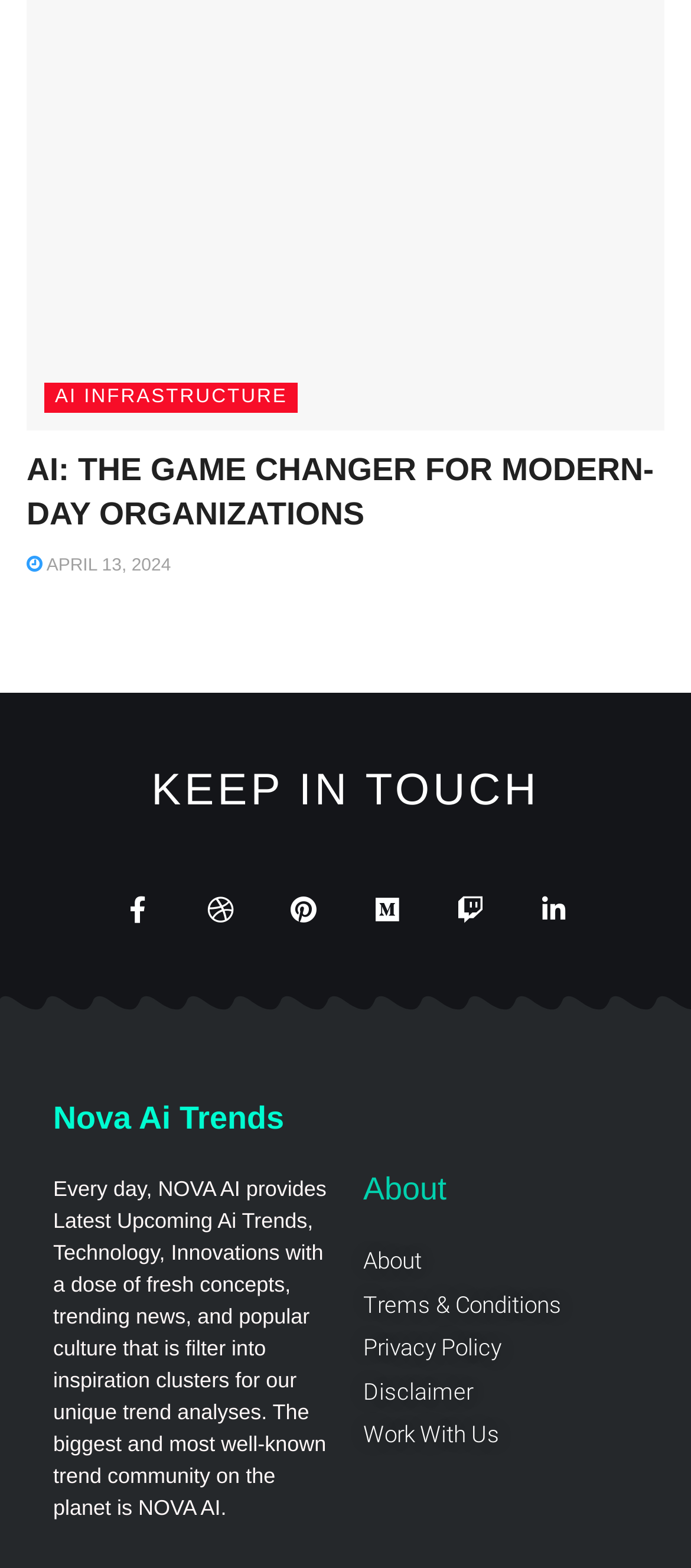What is the purpose of NOVA AI?
Please provide a comprehensive answer based on the visual information in the image.

The StaticText element describes NOVA AI as providing 'Latest Upcoming Ai Trends, Technology, Innovations with a dose of fresh concepts, trending news, and popular culture that is filter into inspiration clusters for our unique trend analyses', indicating that the purpose of NOVA AI is to provide latest AI trends and inspiration.